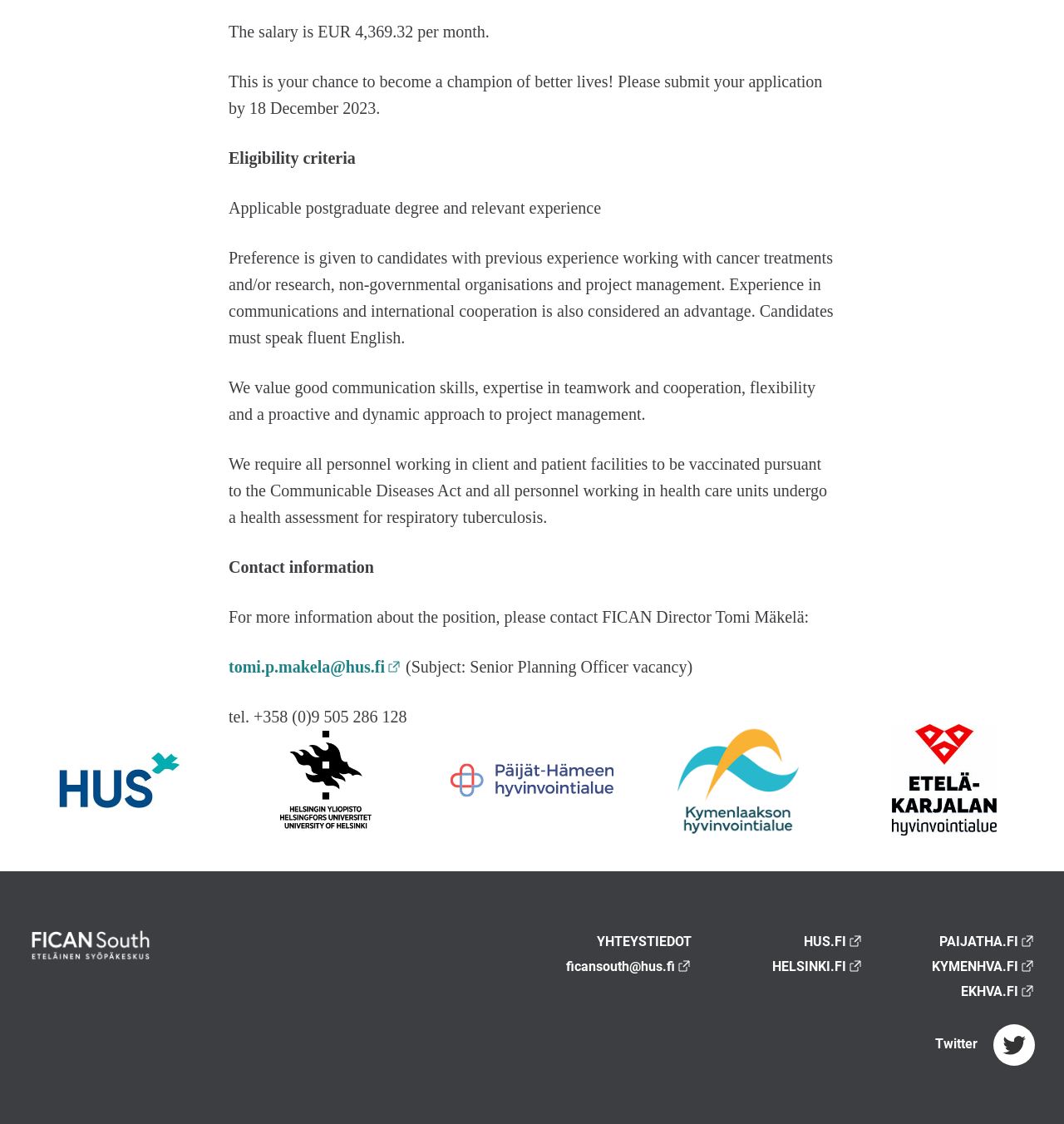What is the preferred language for candidates? Using the information from the screenshot, answer with a single word or phrase.

Fluent English